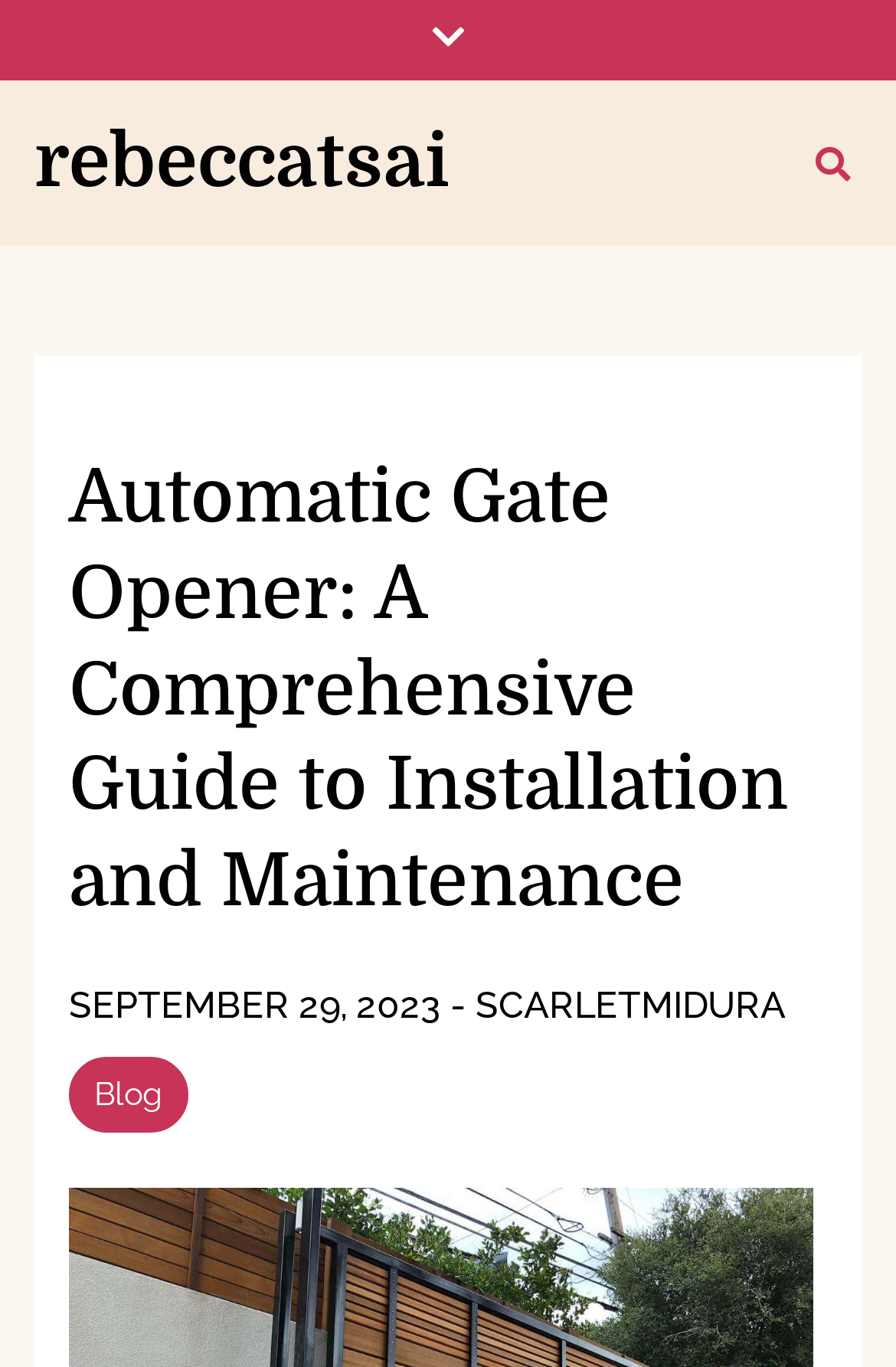Identify the bounding box for the UI element described as: "September 29, 2023". Ensure the coordinates are four float numbers between 0 and 1, formatted as [left, top, right, bottom].

[0.077, 0.719, 0.492, 0.751]